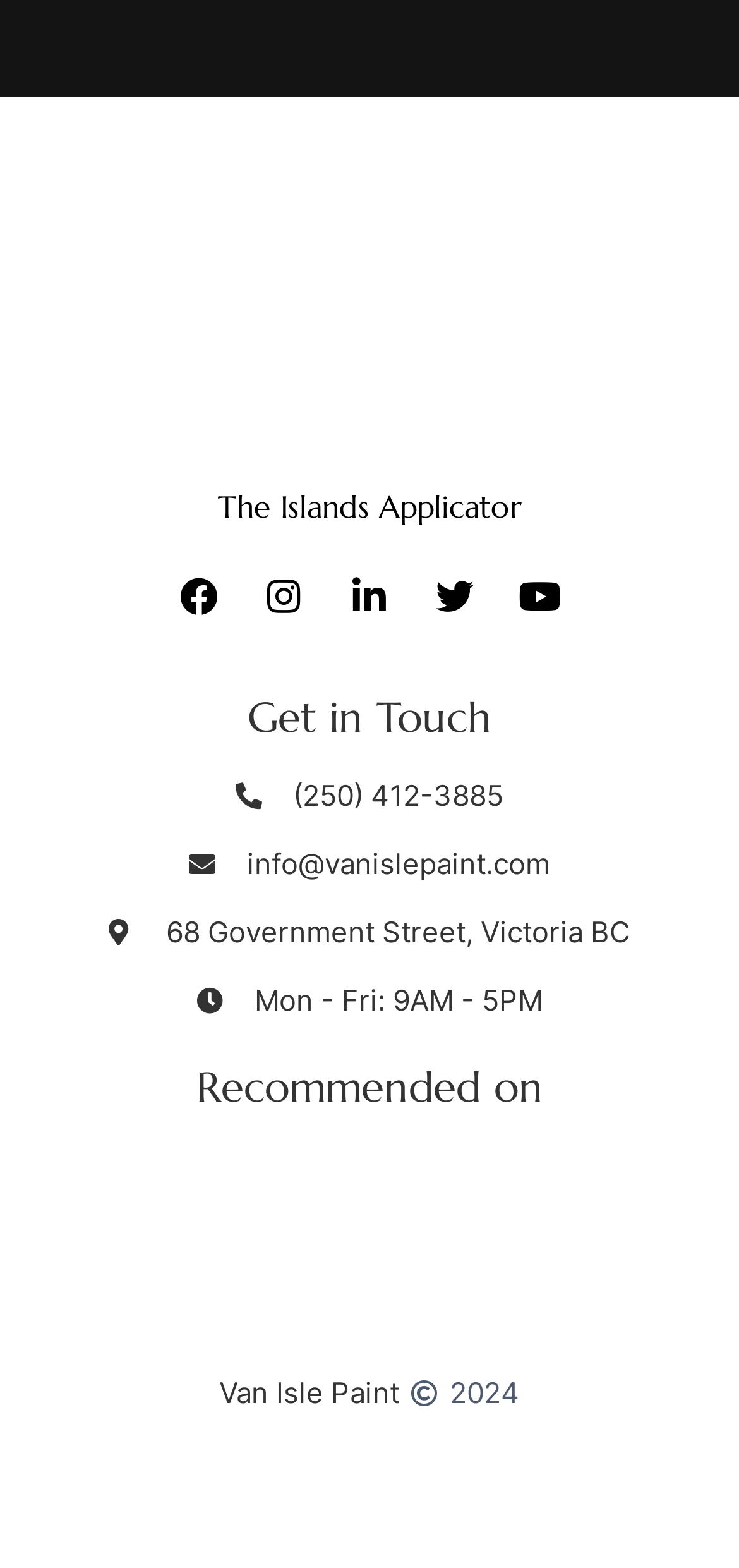Locate the bounding box coordinates of the item that should be clicked to fulfill the instruction: "Go to Van Isle Paint's homepage".

[0.297, 0.874, 0.54, 0.903]